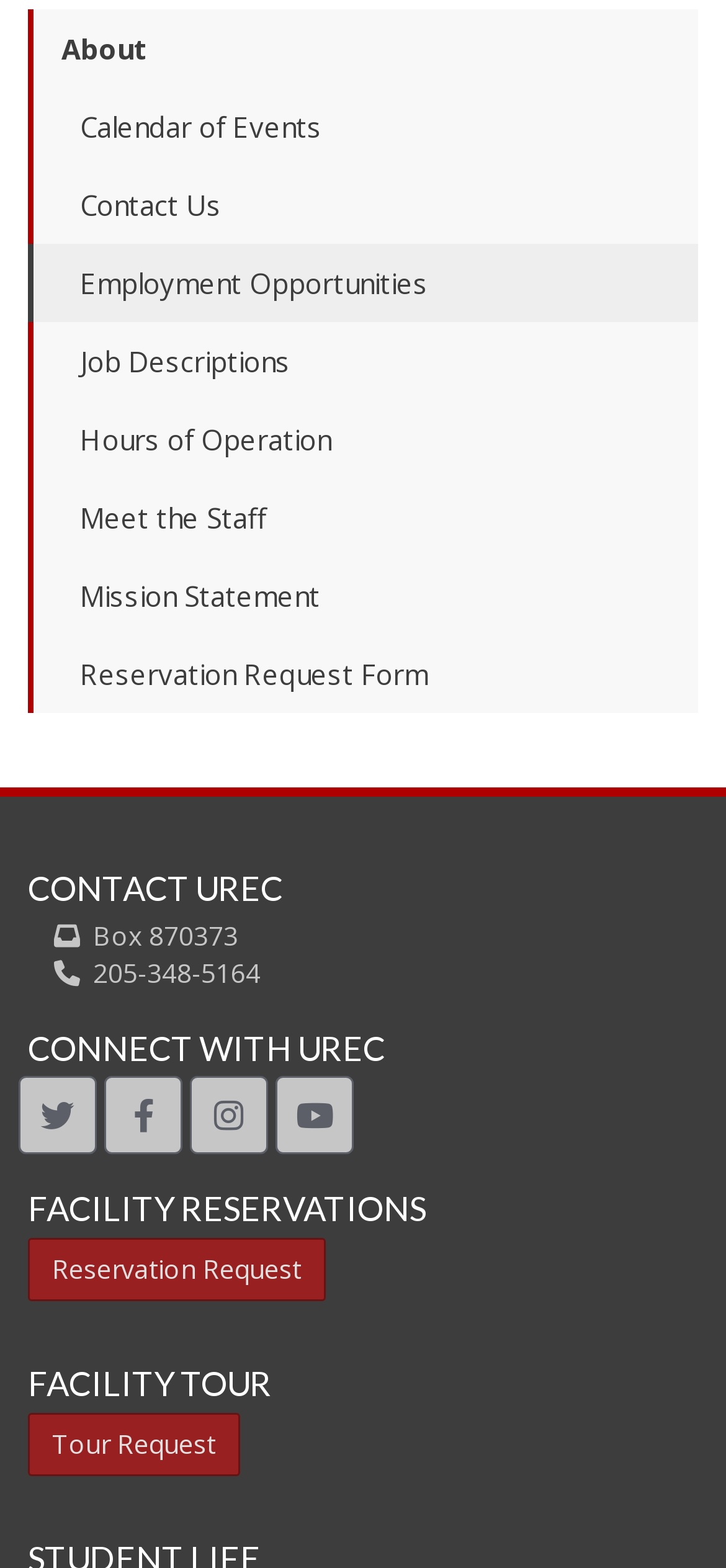Find and specify the bounding box coordinates that correspond to the clickable region for the instruction: "Follow UREC on Twitter".

[0.028, 0.688, 0.131, 0.735]